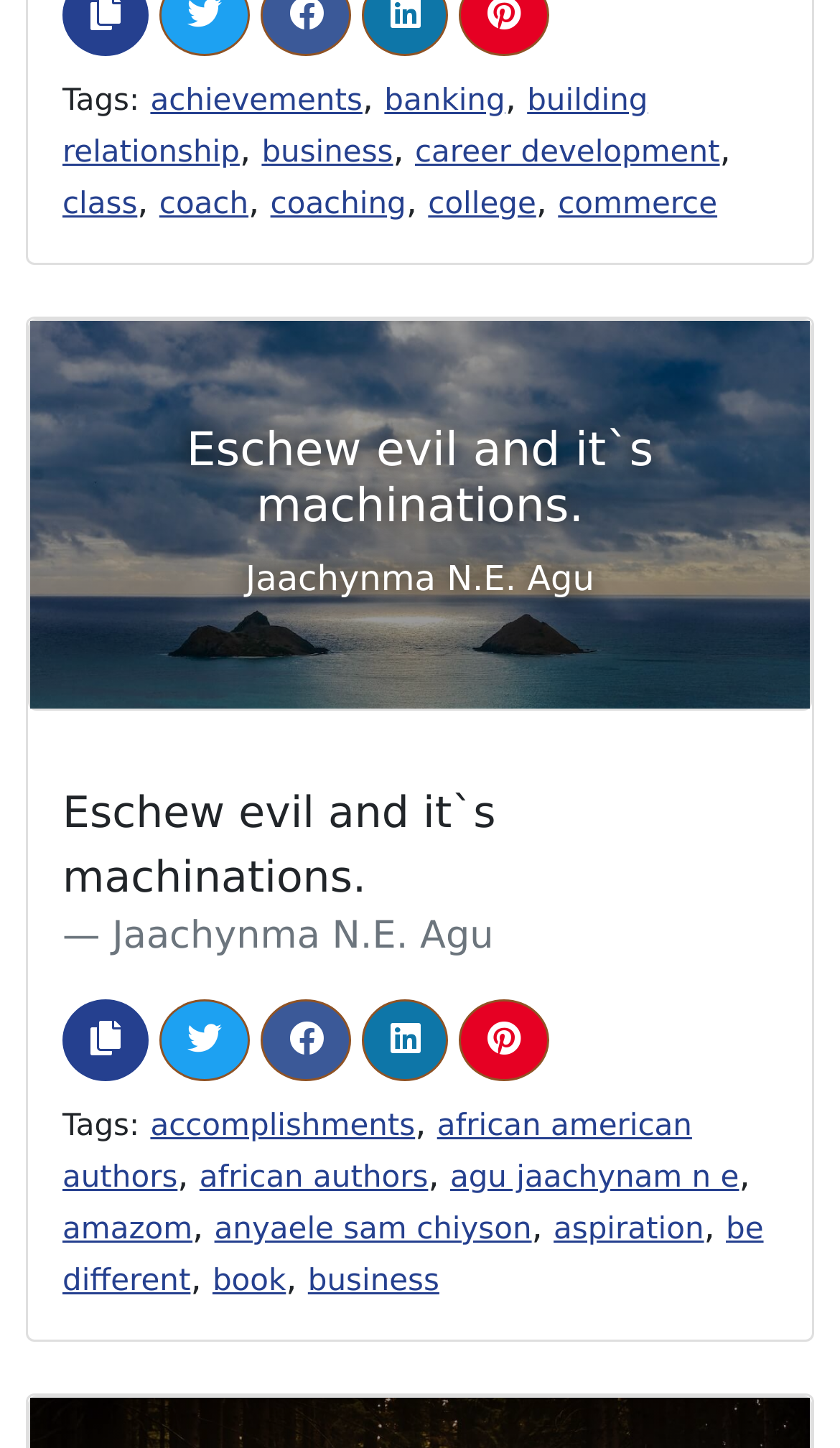Answer the following inquiry with a single word or phrase:
How many social media links are there?

5